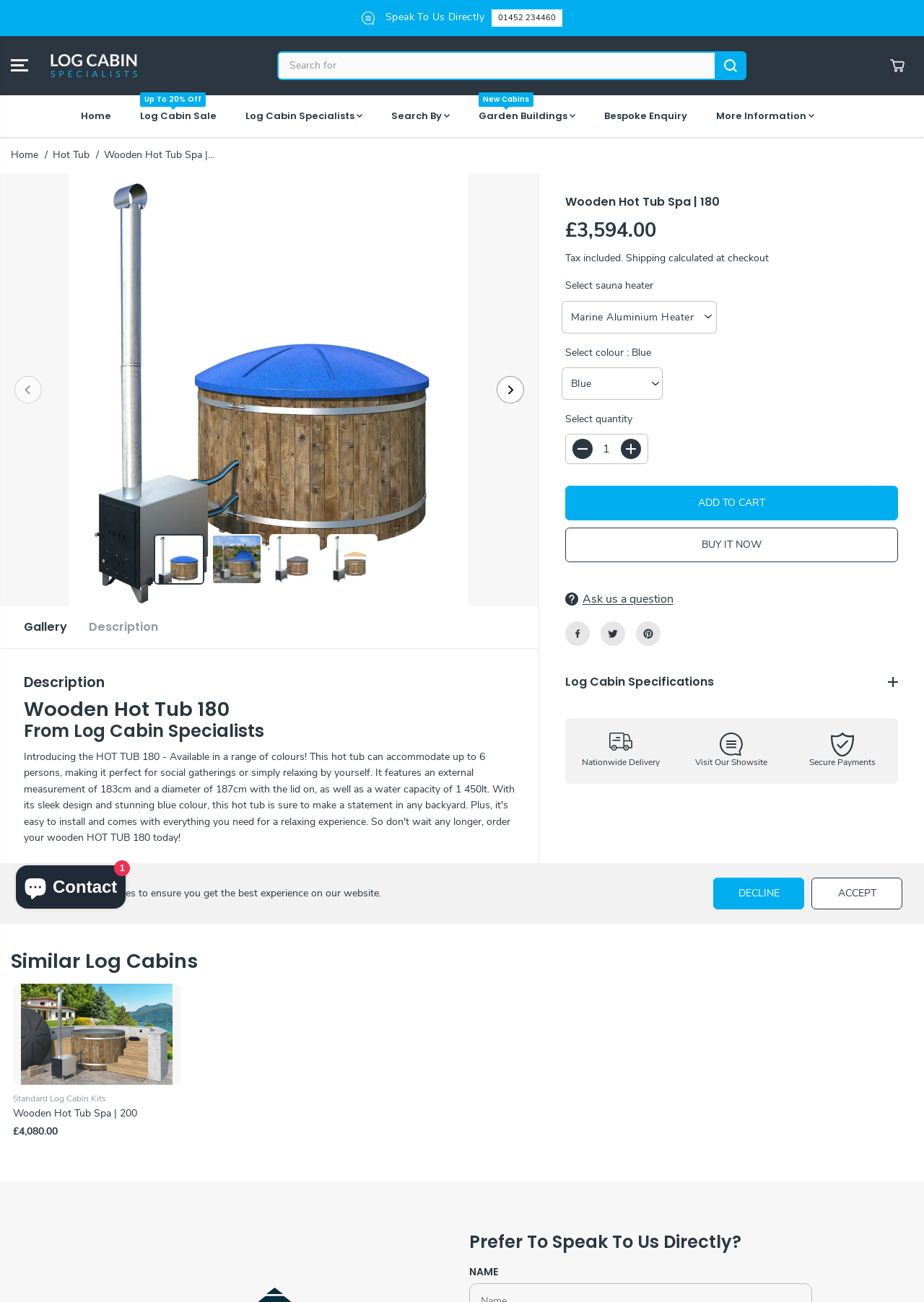Determine the bounding box coordinates of the clickable region to execute the instruction: "Ask a question about the product". The coordinates should be four float numbers between 0 and 1, denoted as [left, top, right, bottom].

[0.611, 0.454, 0.729, 0.466]